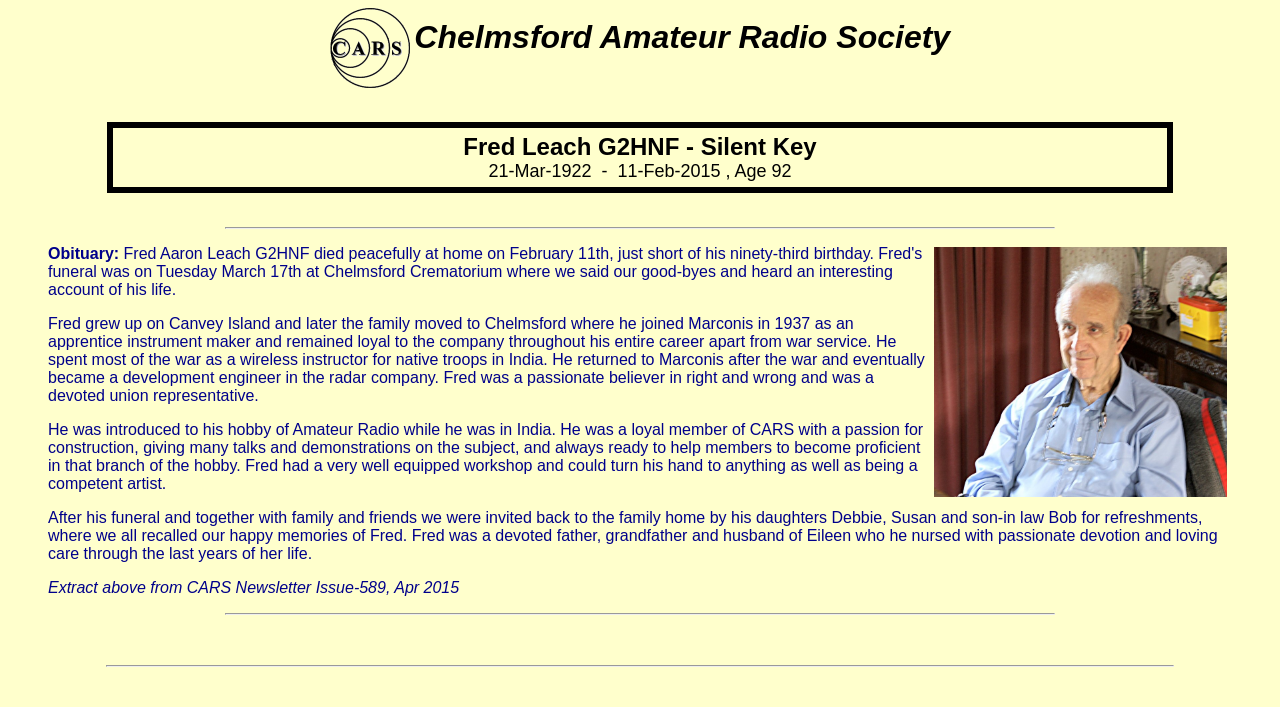What is the occupation of Fred Leach?
Refer to the image and give a detailed answer to the query.

I found the answer by reading the text in the StaticText elements that describe Fred Leach's career, which mentions that he was an apprentice instrument maker and later became a development engineer.